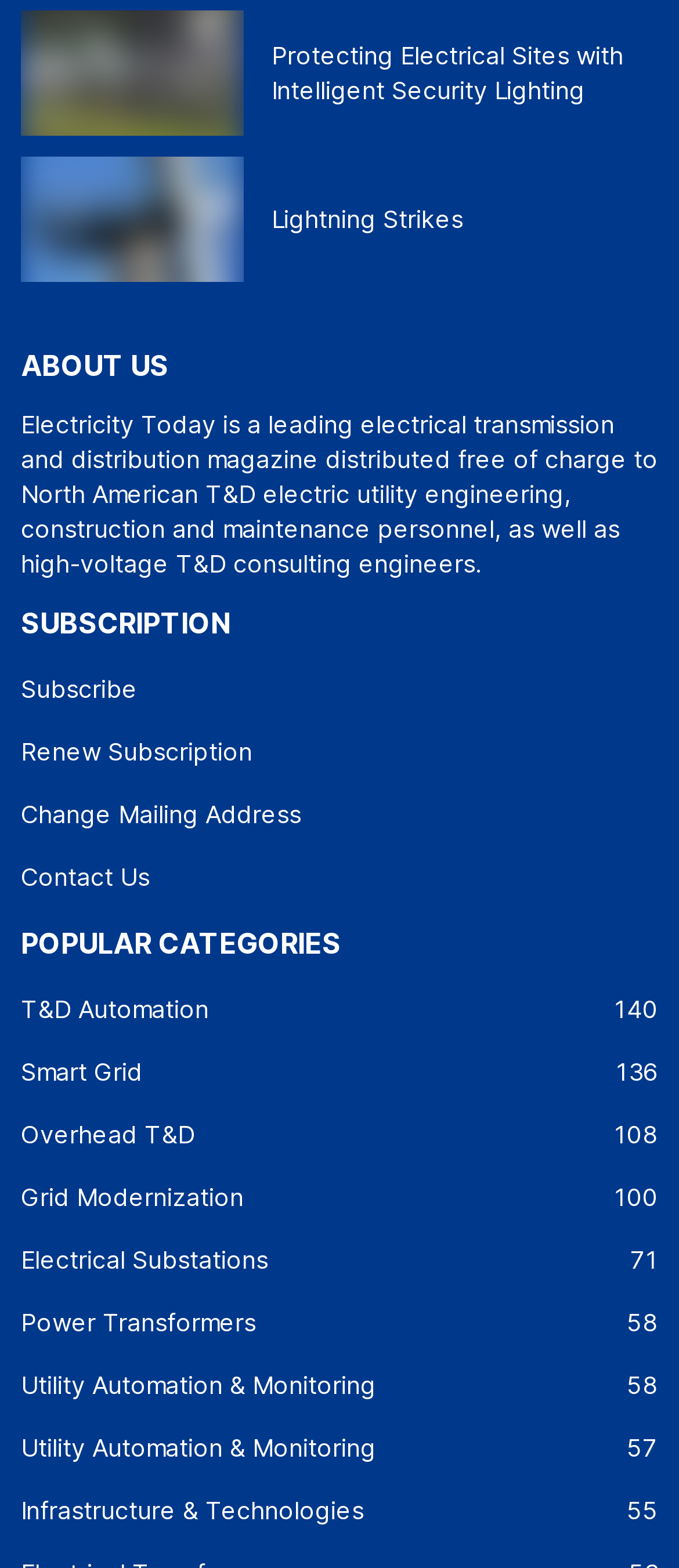What is the main topic of the webpage? Based on the screenshot, please respond with a single word or phrase.

Electrical transmission and distribution